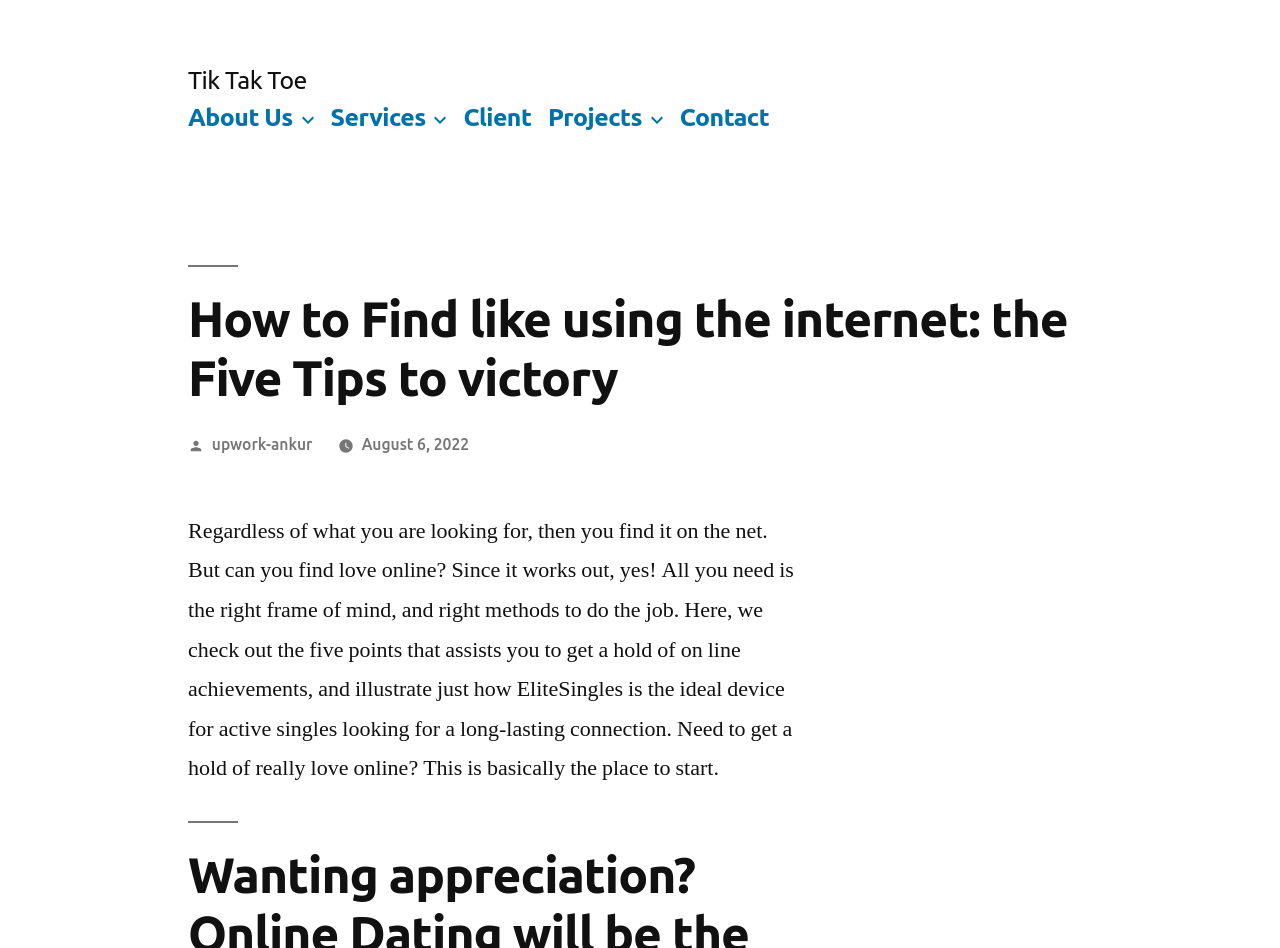Please specify the bounding box coordinates of the element that should be clicked to execute the given instruction: 'View 'All Posts''. Ensure the coordinates are four float numbers between 0 and 1, expressed as [left, top, right, bottom].

None